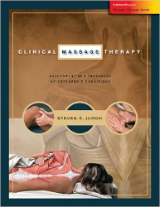Please reply to the following question with a single word or a short phrase:
What is the focus of the book?

Orthopedic Conditions